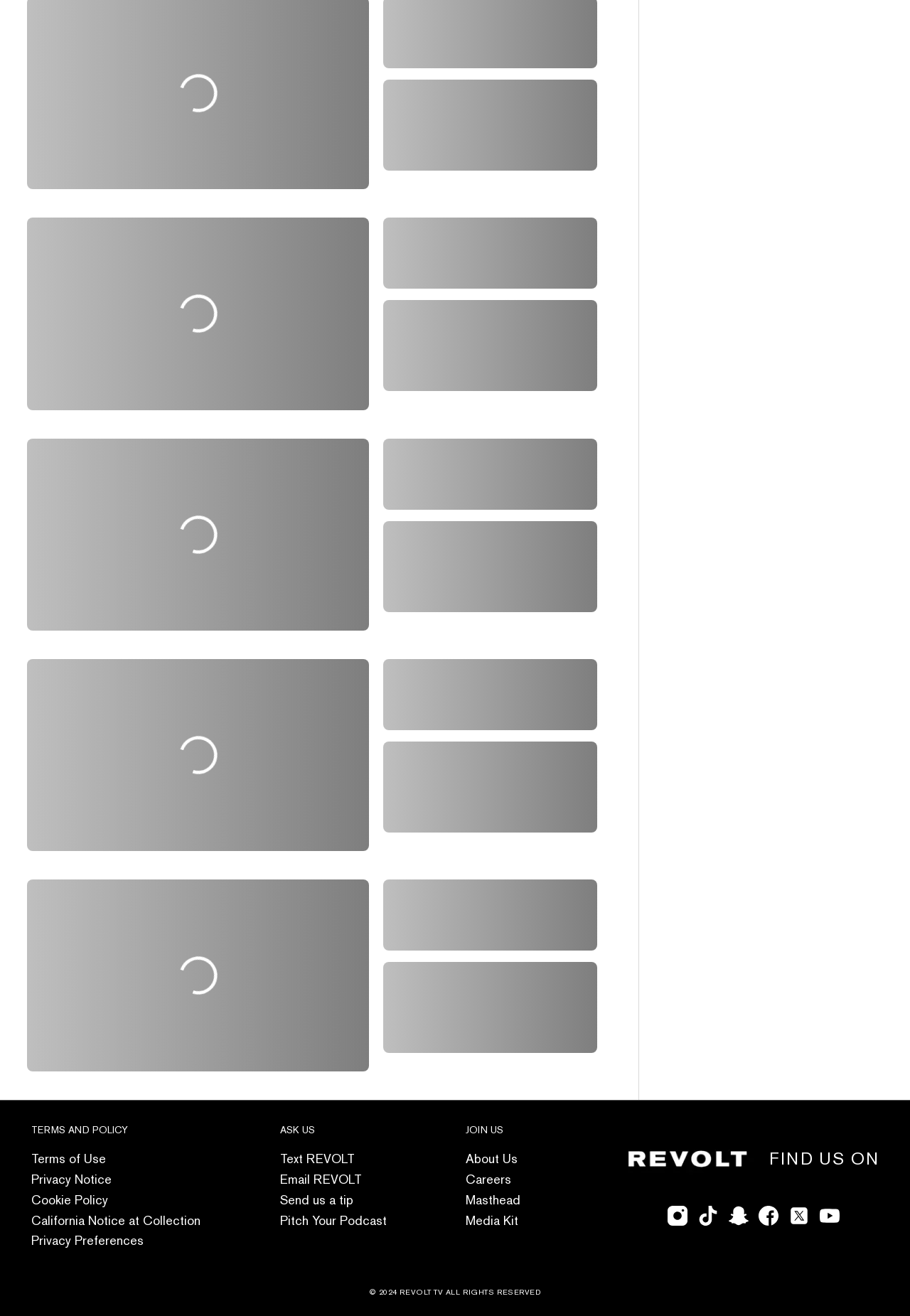How many headings are there in the footer section?
Kindly offer a comprehensive and detailed response to the question.

I examined the footer section and found three headings: 'TERMS AND POLICY', 'ASK US', and 'JOIN US'.